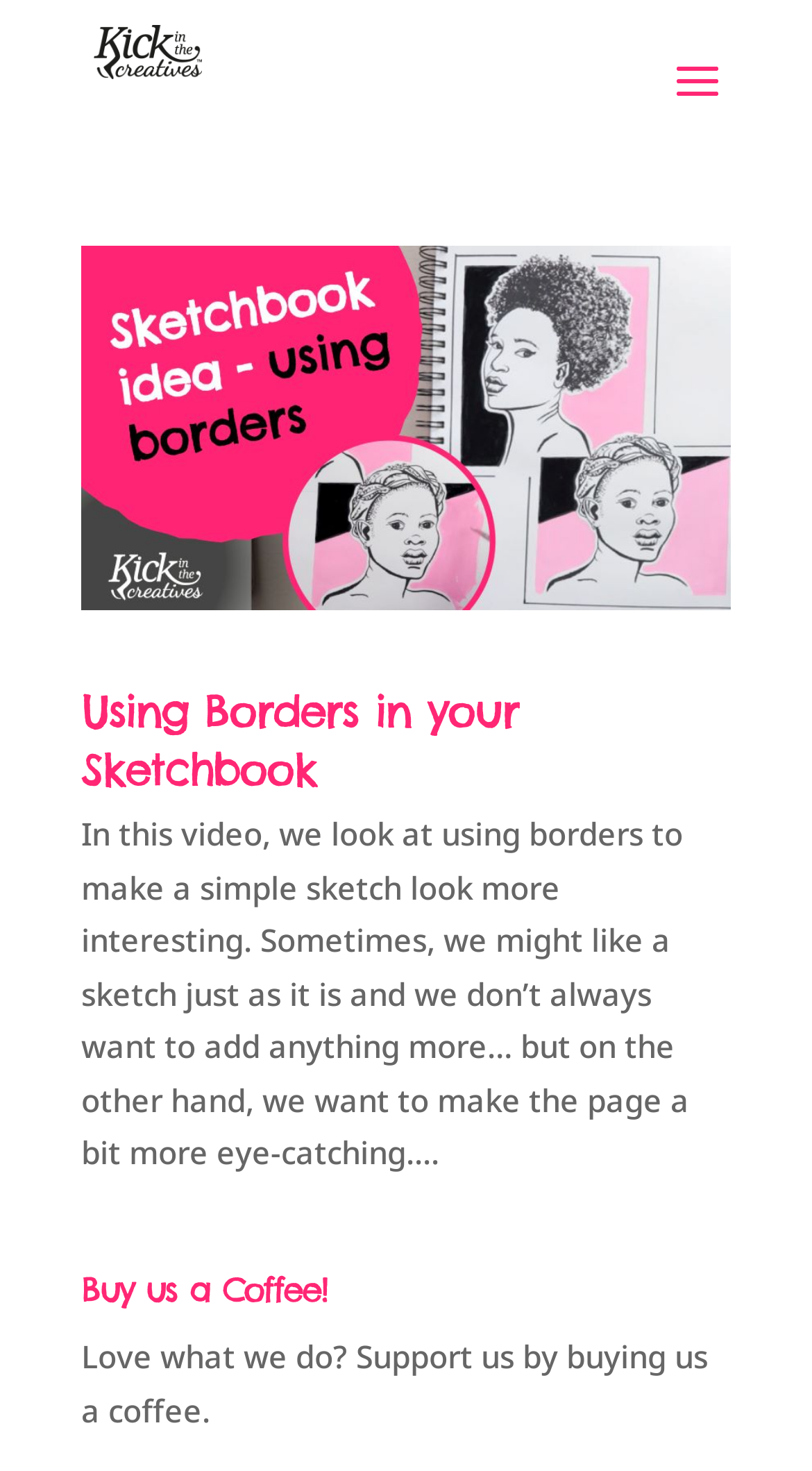Locate the bounding box of the UI element described by: "alt="Kick in the Creatives"" in the given webpage screenshot.

[0.115, 0.042, 0.248, 0.069]